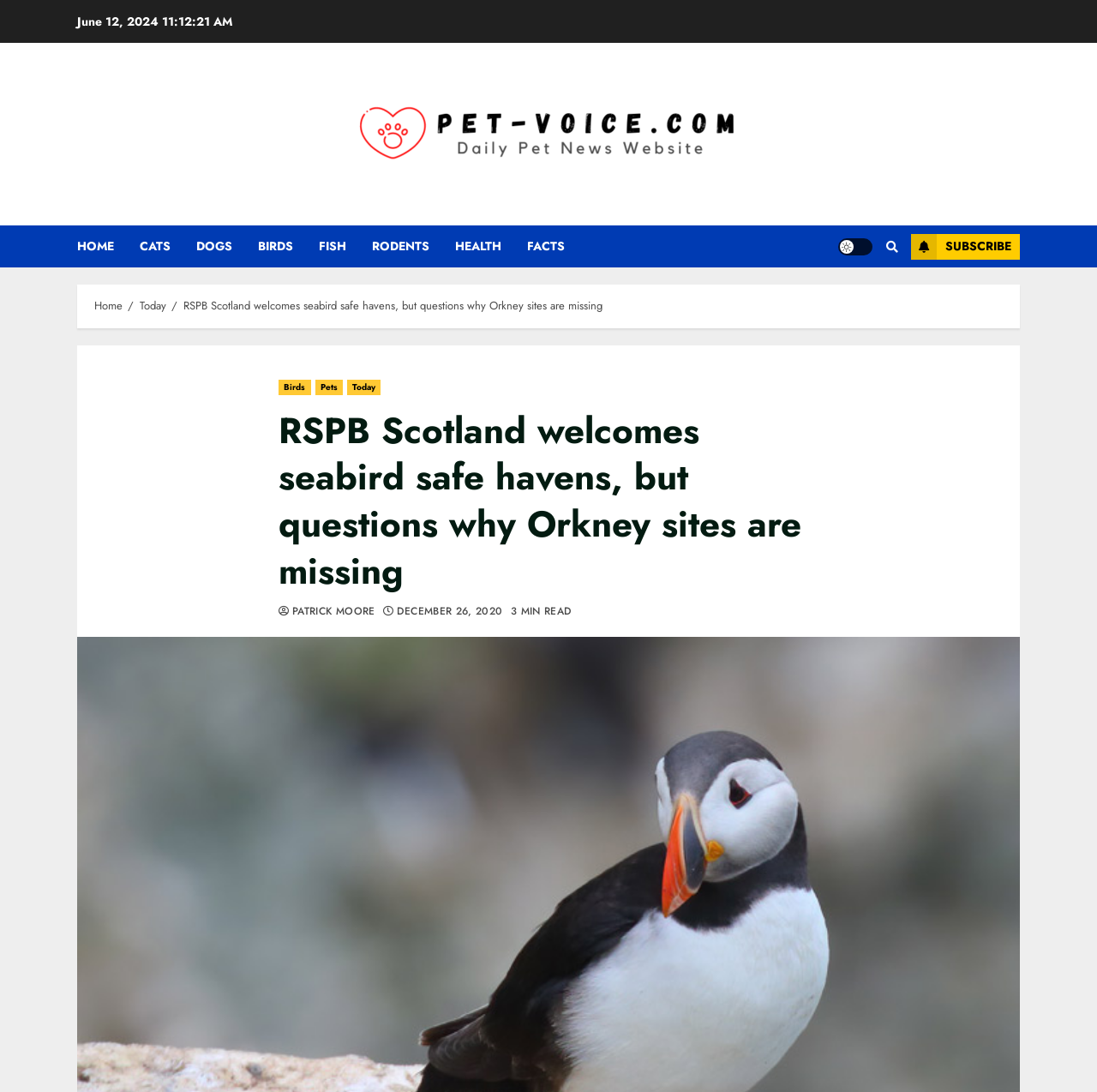Determine the bounding box coordinates for the clickable element required to fulfill the instruction: "visit PATRICK MOORE's page". Provide the coordinates as four float numbers between 0 and 1, i.e., [left, top, right, bottom].

[0.266, 0.554, 0.342, 0.567]